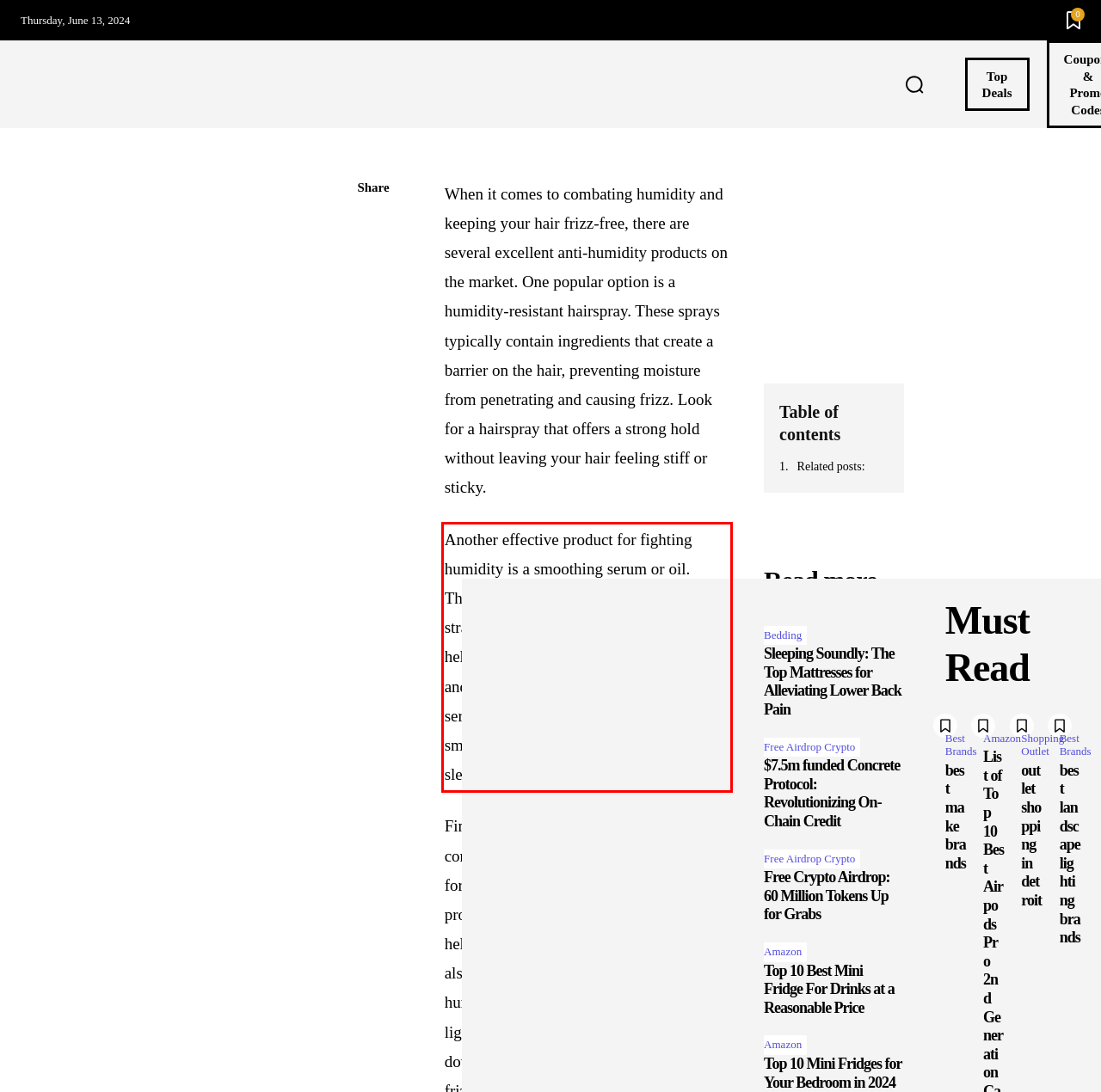You have a screenshot of a webpage with a red bounding box. Identify and extract the text content located inside the red bounding box.

Another effective product for fighting humidity is a smoothing serum or oil. These products work by coating the hair strands and sealing the cuticles, which helps to prevent moisture from entering and causing frizz. Additionally, smoothing serums and oils can add shine and smoothness to your hair, making it look sleek and polished.